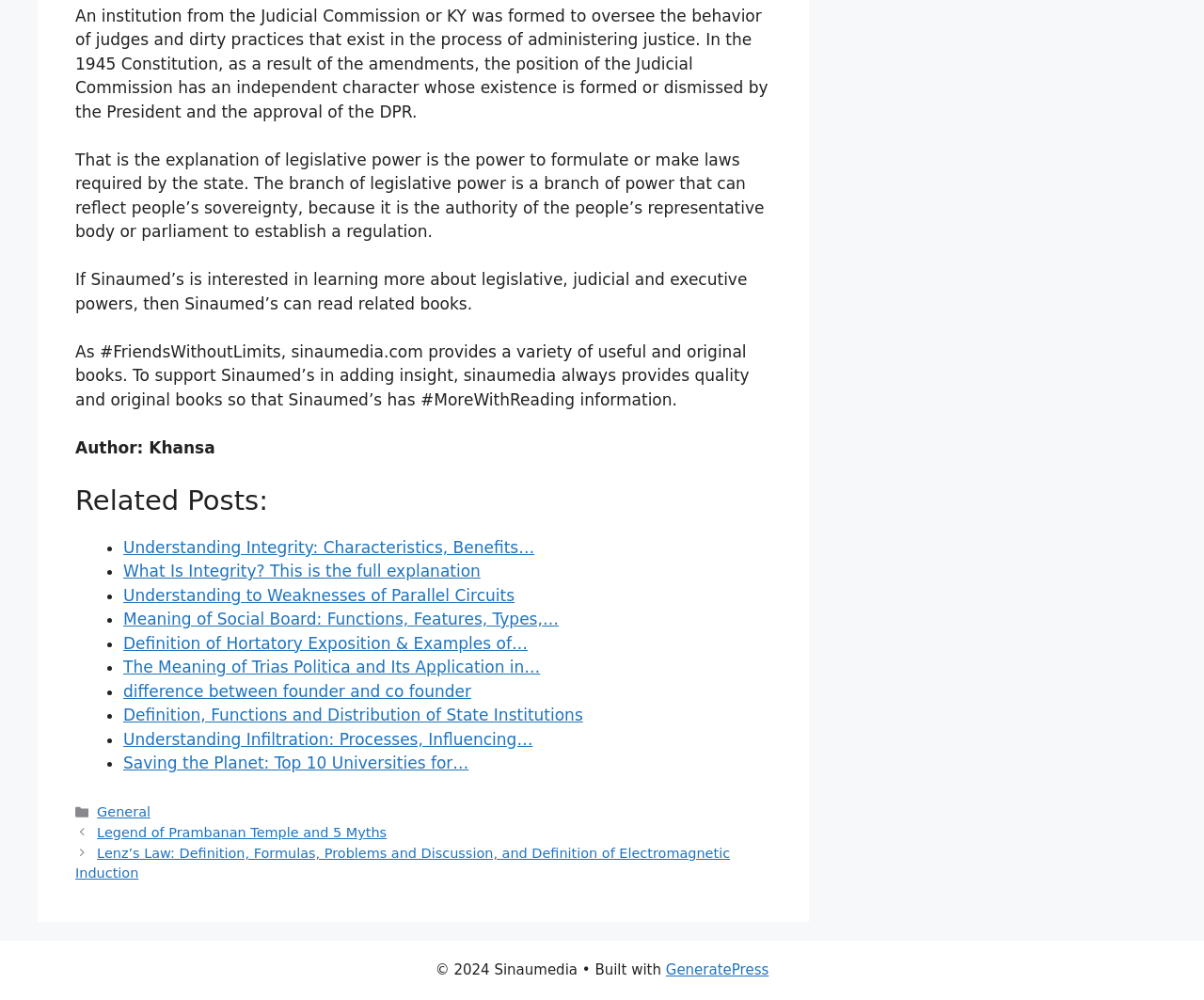Provide a short answer to the following question with just one word or phrase: What is the main topic of the webpage?

Legislative, judicial and executive powers